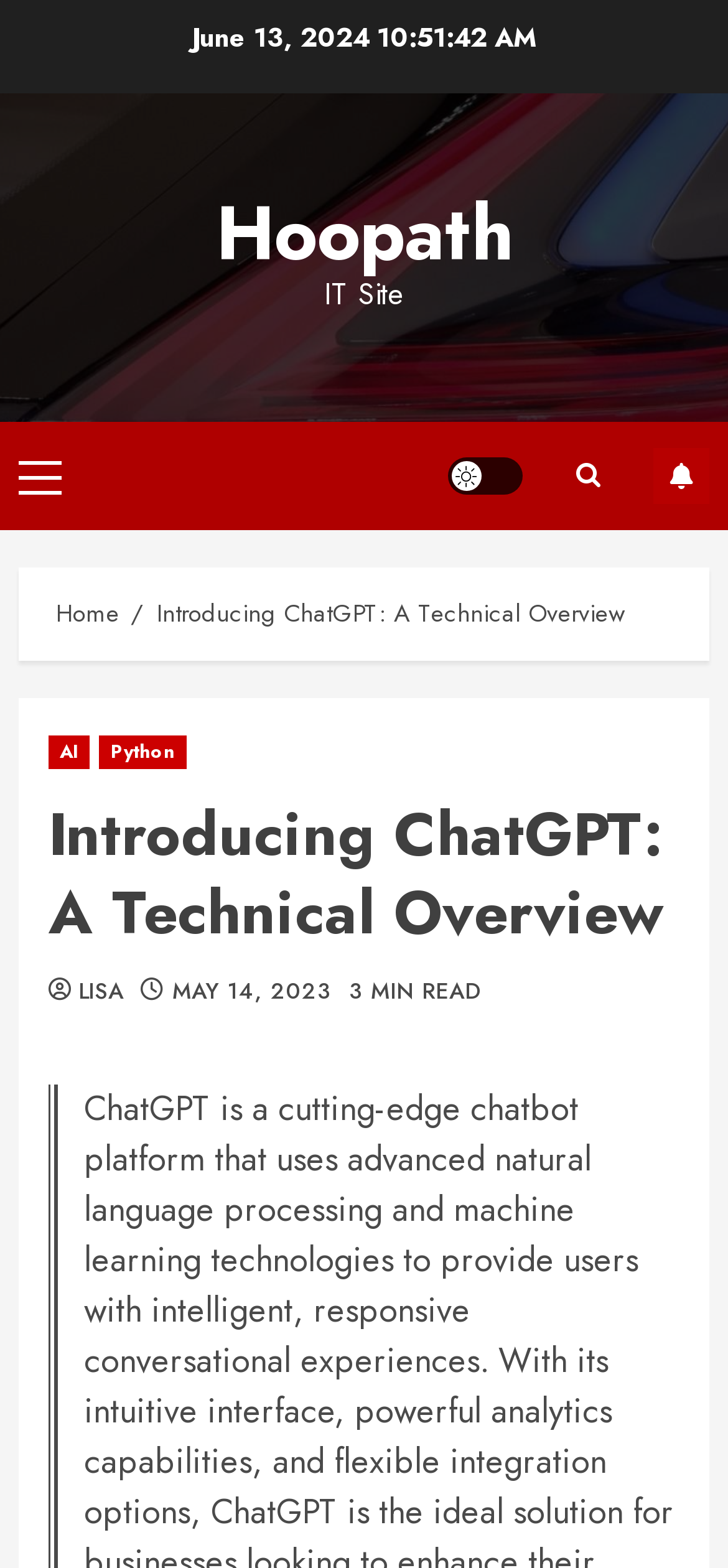Please specify the bounding box coordinates of the clickable region to carry out the following instruction: "Open the 'Primary Menu'". The coordinates should be four float numbers between 0 and 1, in the format [left, top, right, bottom].

[0.026, 0.292, 0.085, 0.314]